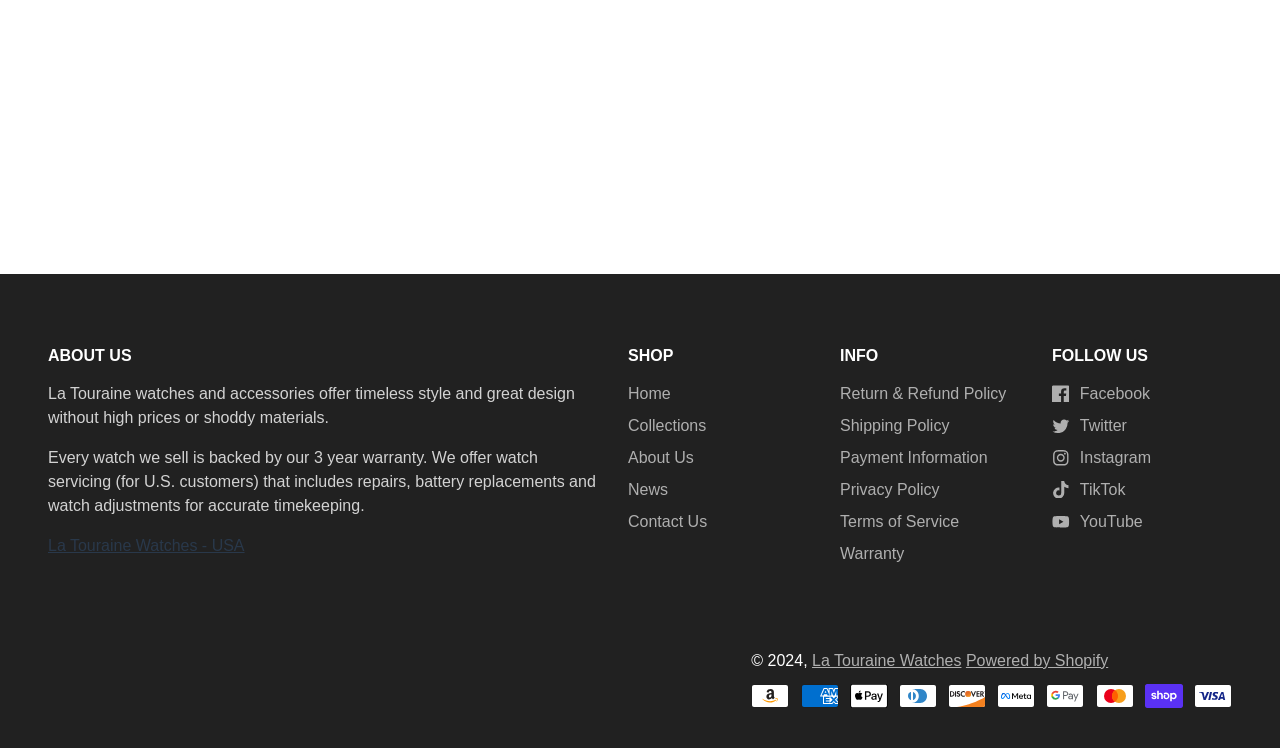Give a concise answer using one word or a phrase to the following question:
What is the name of the company?

La Touraine Watches